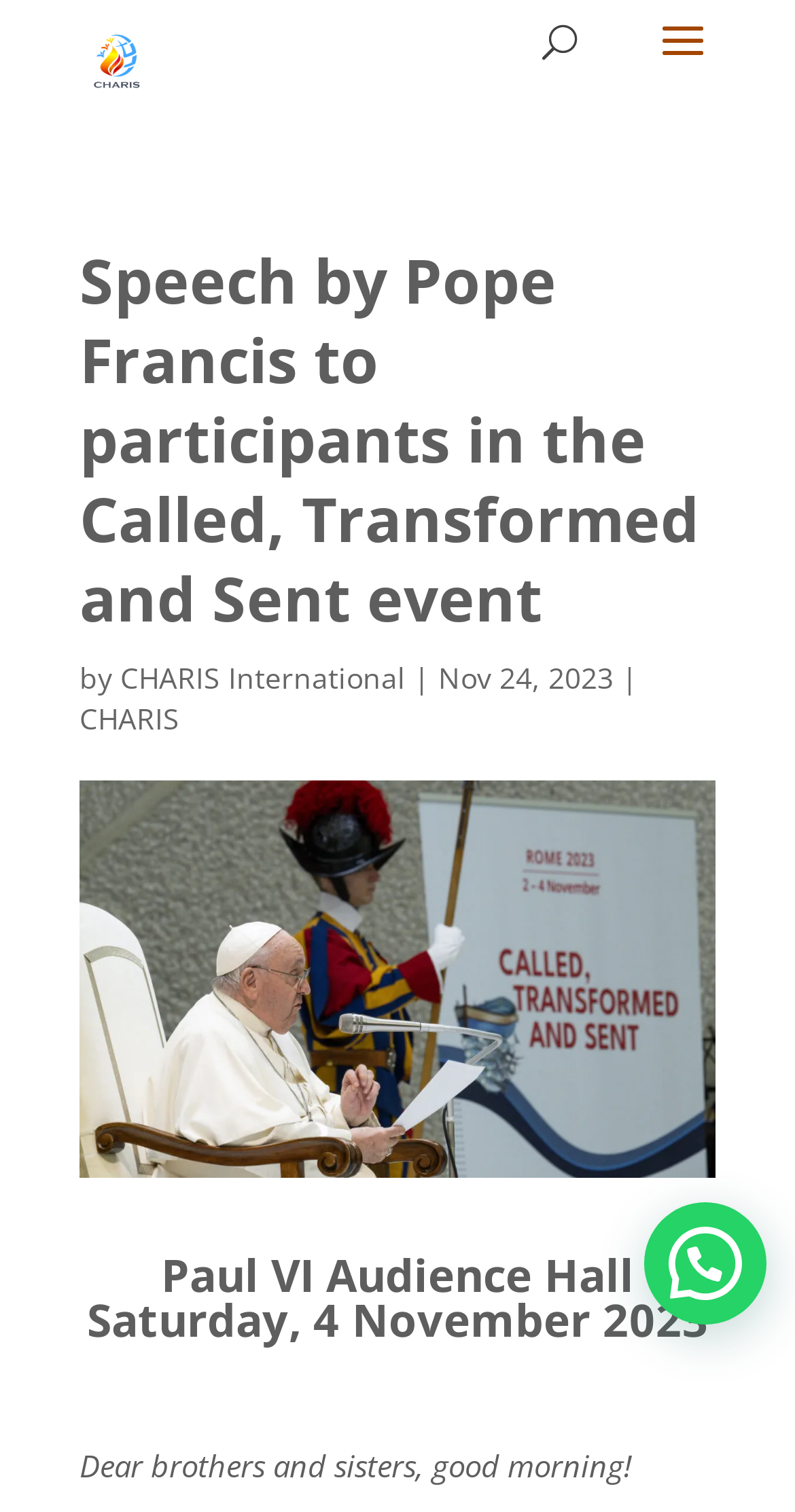What is the name of the organization?
Using the visual information, answer the question in a single word or phrase.

CHARIS